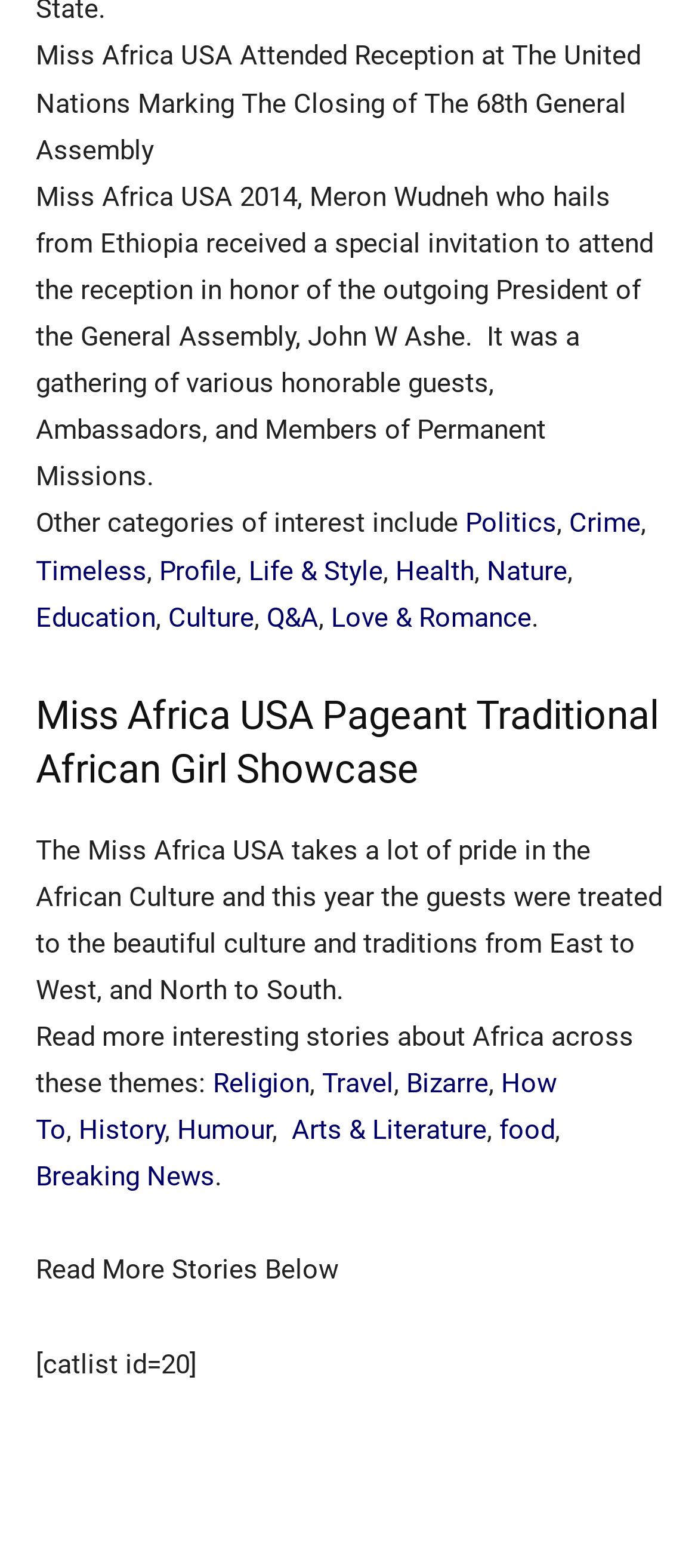Point out the bounding box coordinates of the section to click in order to follow this instruction: "Read more about 'Miss Africa USA Pageant Traditional African Girl Showcase'".

[0.051, 0.439, 0.949, 0.508]